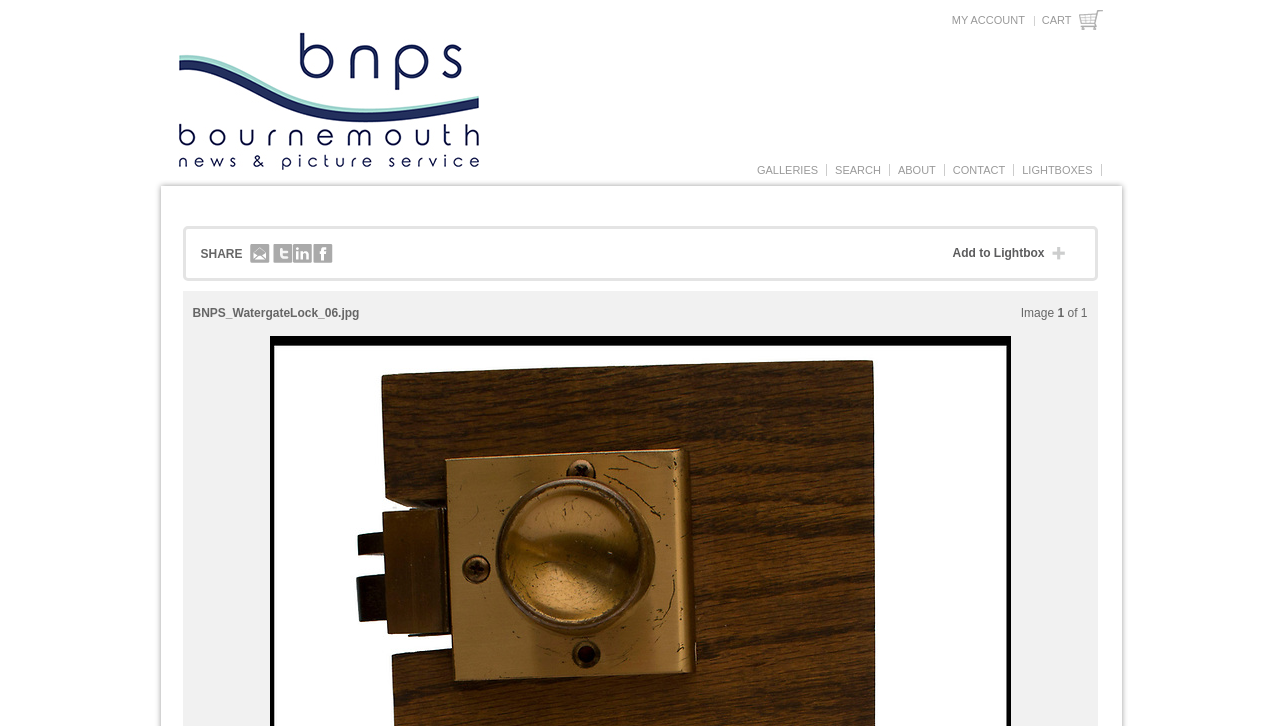Give a detailed account of the webpage, highlighting key information.

This webpage appears to be a photo gallery or image sharing platform. At the top right corner, there is a cart icon with the text "CART" next to it, and a link to "MY ACCOUNT". Below this, there is a table with two columns. The left column contains the logo "bnps" with a link to the homepage, and the right column has a row of links to various sections of the website, including "LIGHTBOXES", "CONTACT", "ABOUT", "SEARCH", and "GALLERIES".

Below the table, there is a small, seemingly decorative image. Above the main content area, there is a heading, but its text is not specified. To the right of the heading, there are social media sharing links, including "Email to Friend", Twitter, LinkedIn, and Facebook.

The main content area appears to be focused on a single image, with a caption "BNPS_WatergateLock_06.jpg" above it. There are also links to "SHARE" and "Add to Lightbox" nearby. At the bottom of the page, there is a pagination indicator, showing that this is "Image 1 of 1".